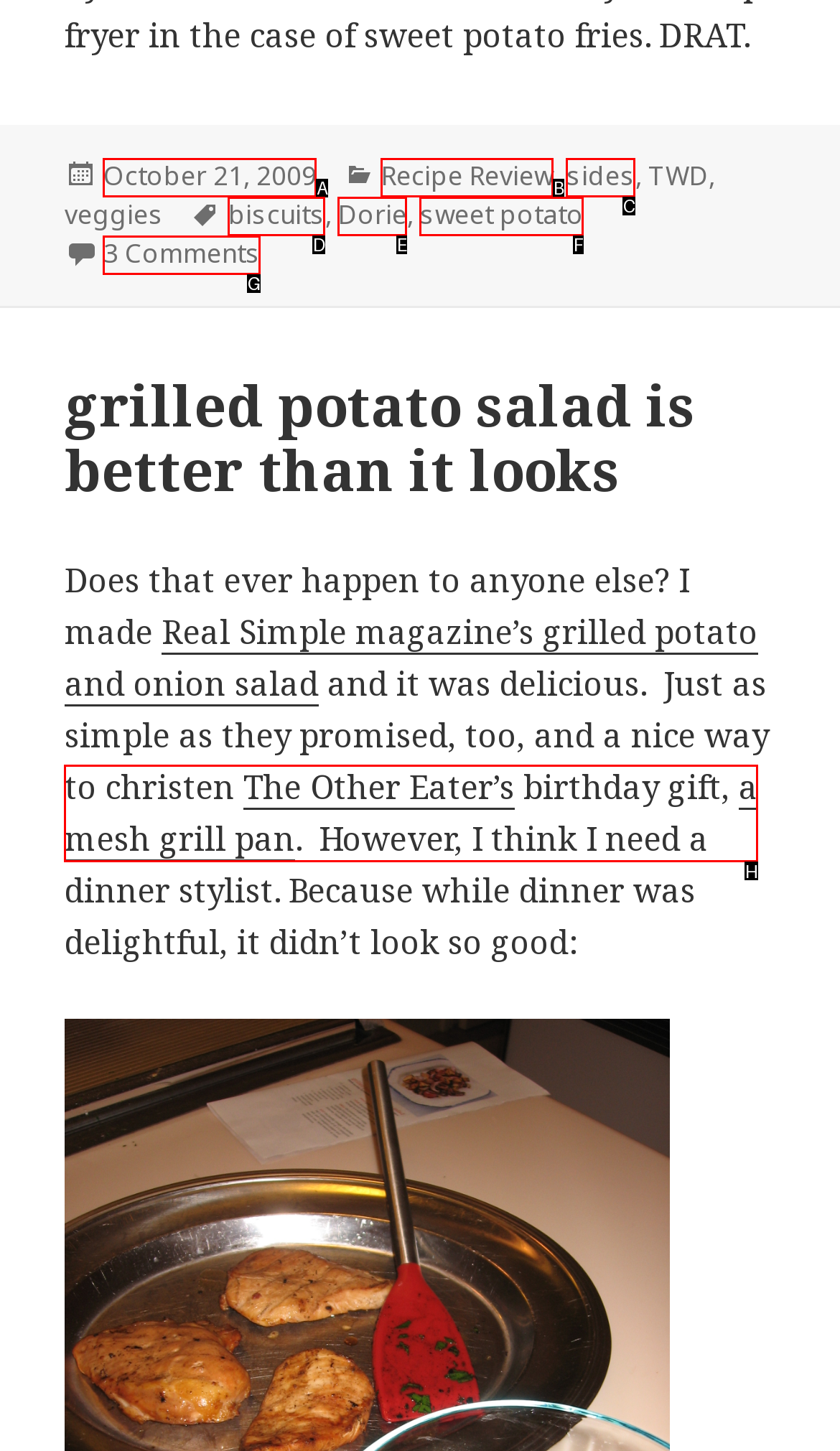Given the description: October 21, 2009, identify the matching option. Answer with the corresponding letter.

A